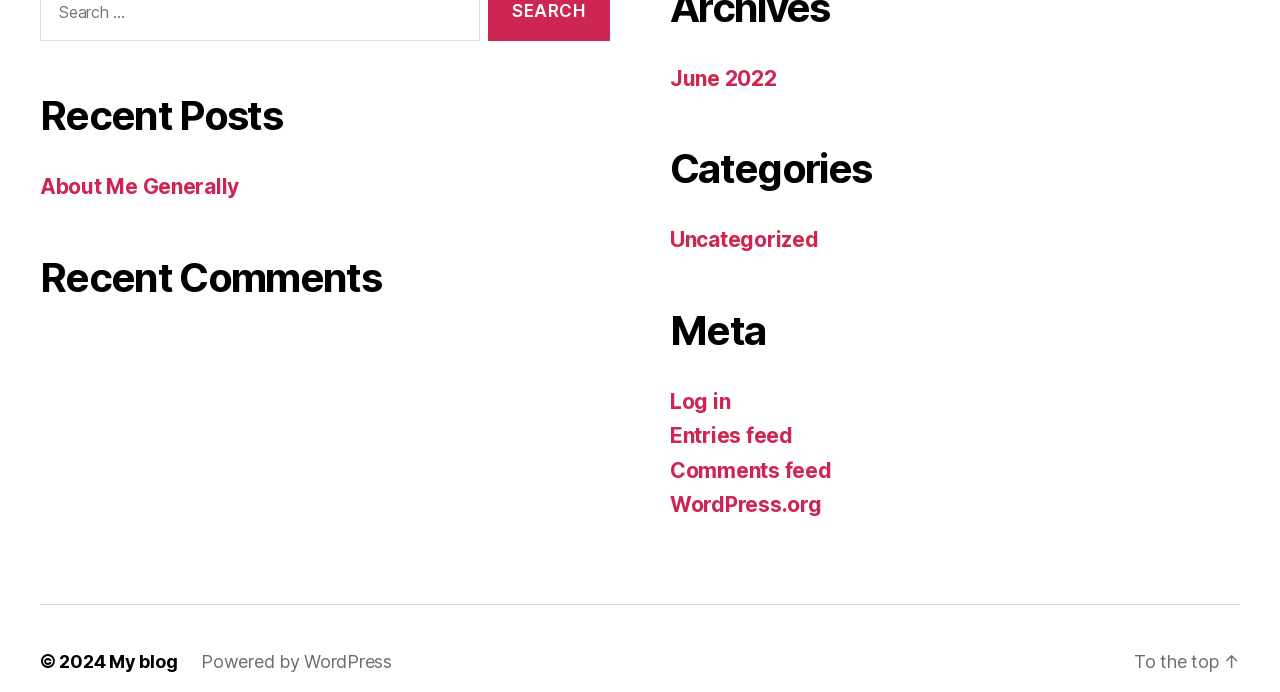Extract the bounding box coordinates of the UI element described by: "Entries feed". The coordinates should include four float numbers ranging from 0 to 1, e.g., [left, top, right, bottom].

[0.523, 0.612, 0.619, 0.648]